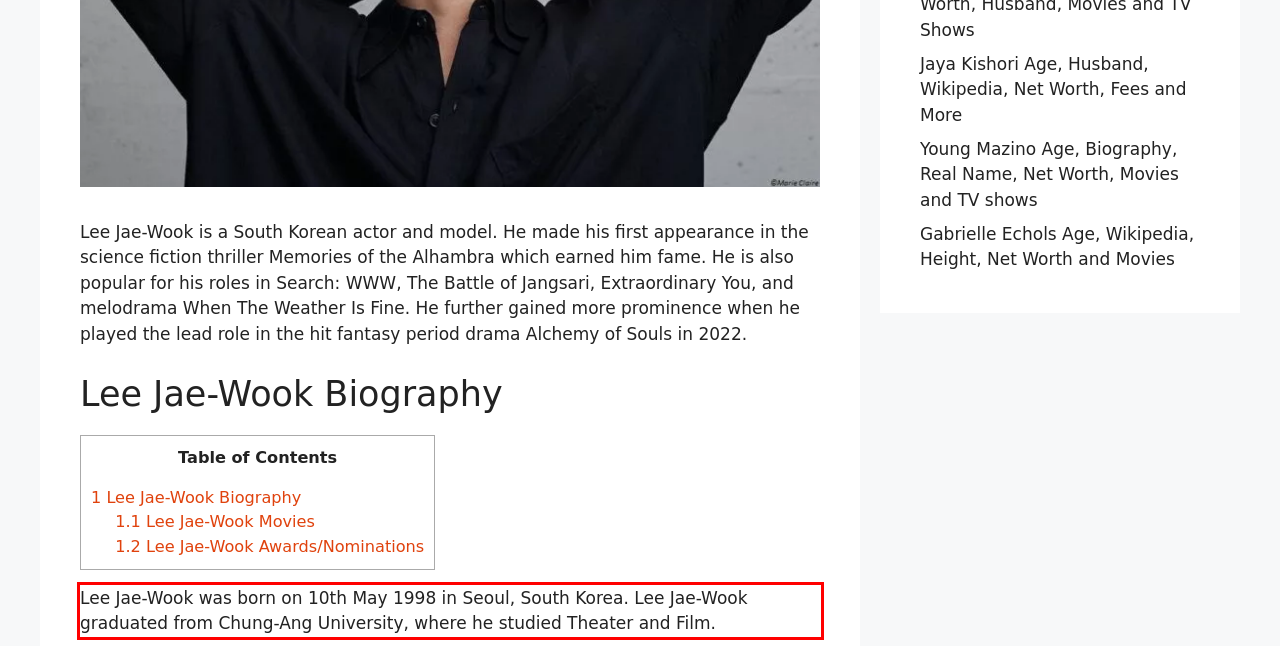You have a screenshot of a webpage with a UI element highlighted by a red bounding box. Use OCR to obtain the text within this highlighted area.

Lee Jae-Wook was born on 10th May 1998 in Seoul, South Korea. Lee Jae-Wook graduated from Chung-Ang University, where he studied Theater and Film.